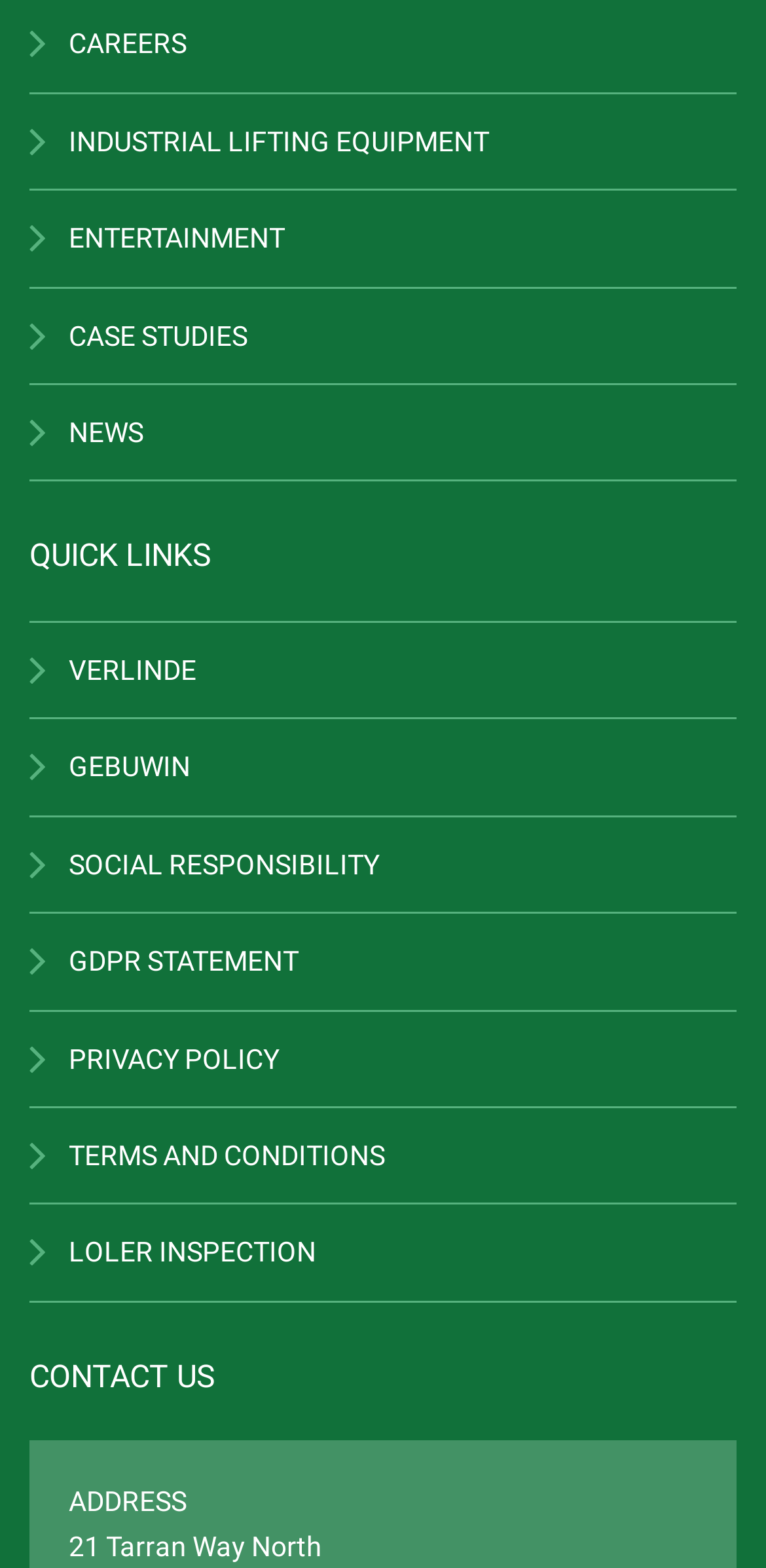Highlight the bounding box coordinates of the region I should click on to meet the following instruction: "View the 'Site Map'".

None